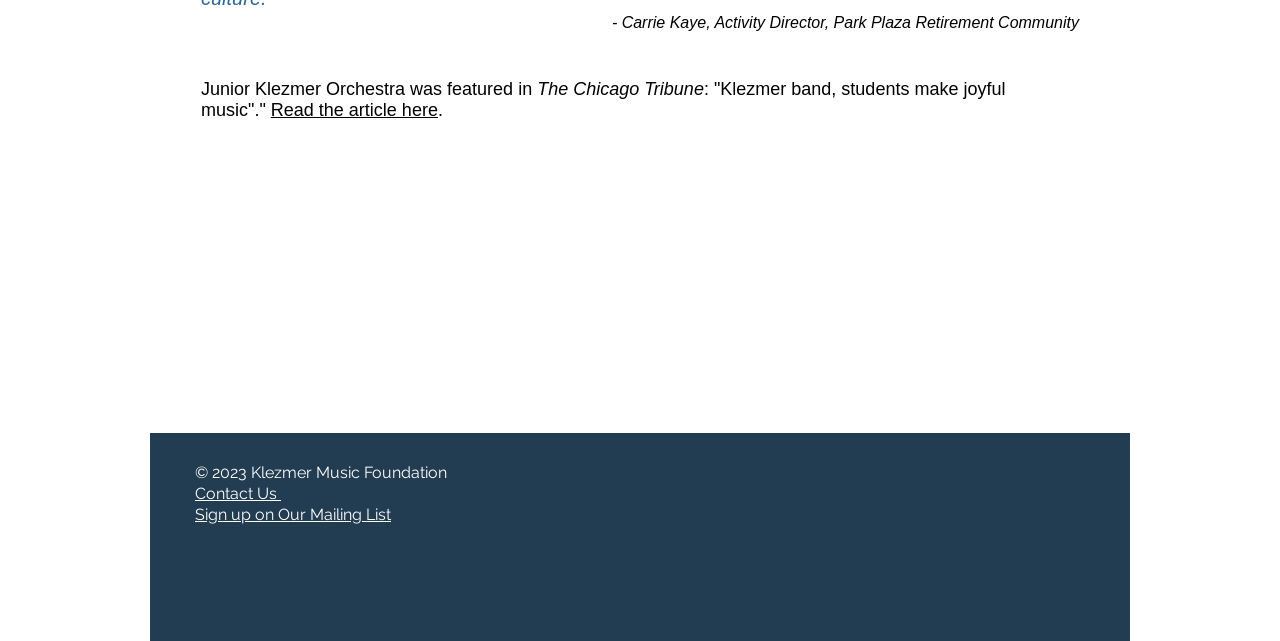Use a single word or phrase to answer the following:
How many social media icons are there in the Social Bar?

4